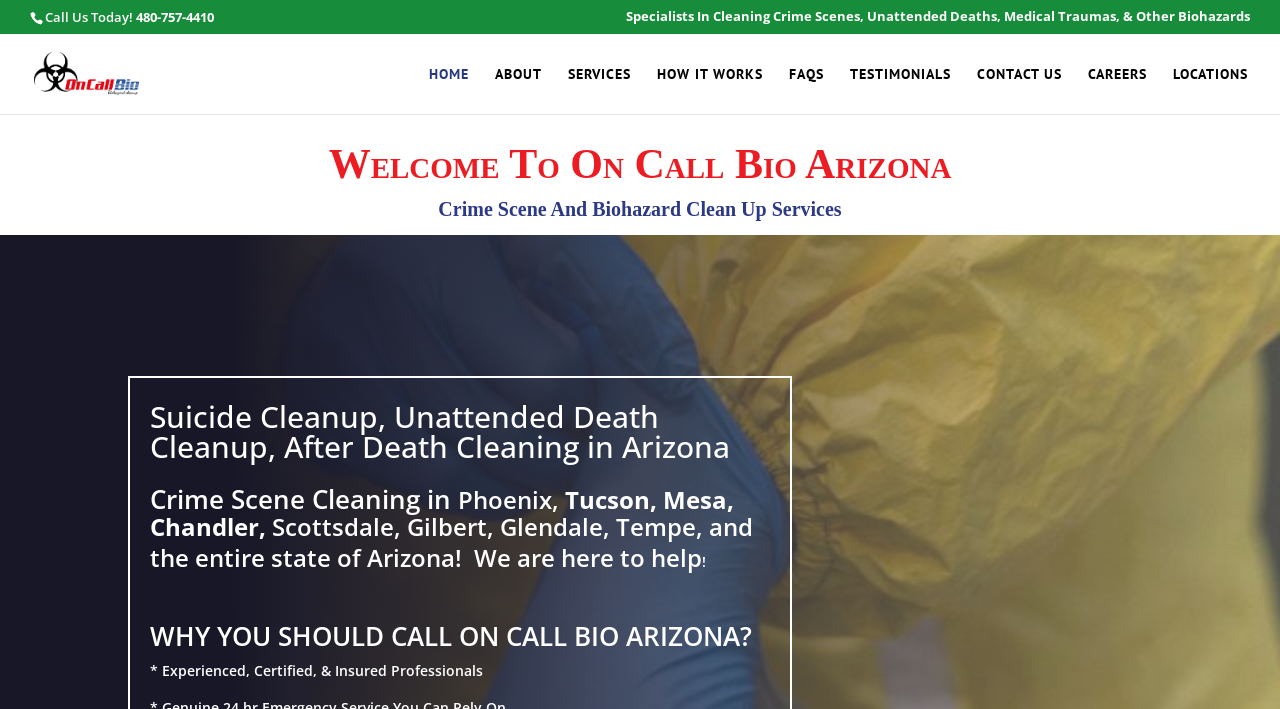Provide a brief response to the question using a single word or phrase: 
What types of scenes do they clean?

Crime scenes, unattended deaths, medical traumas, biohazards